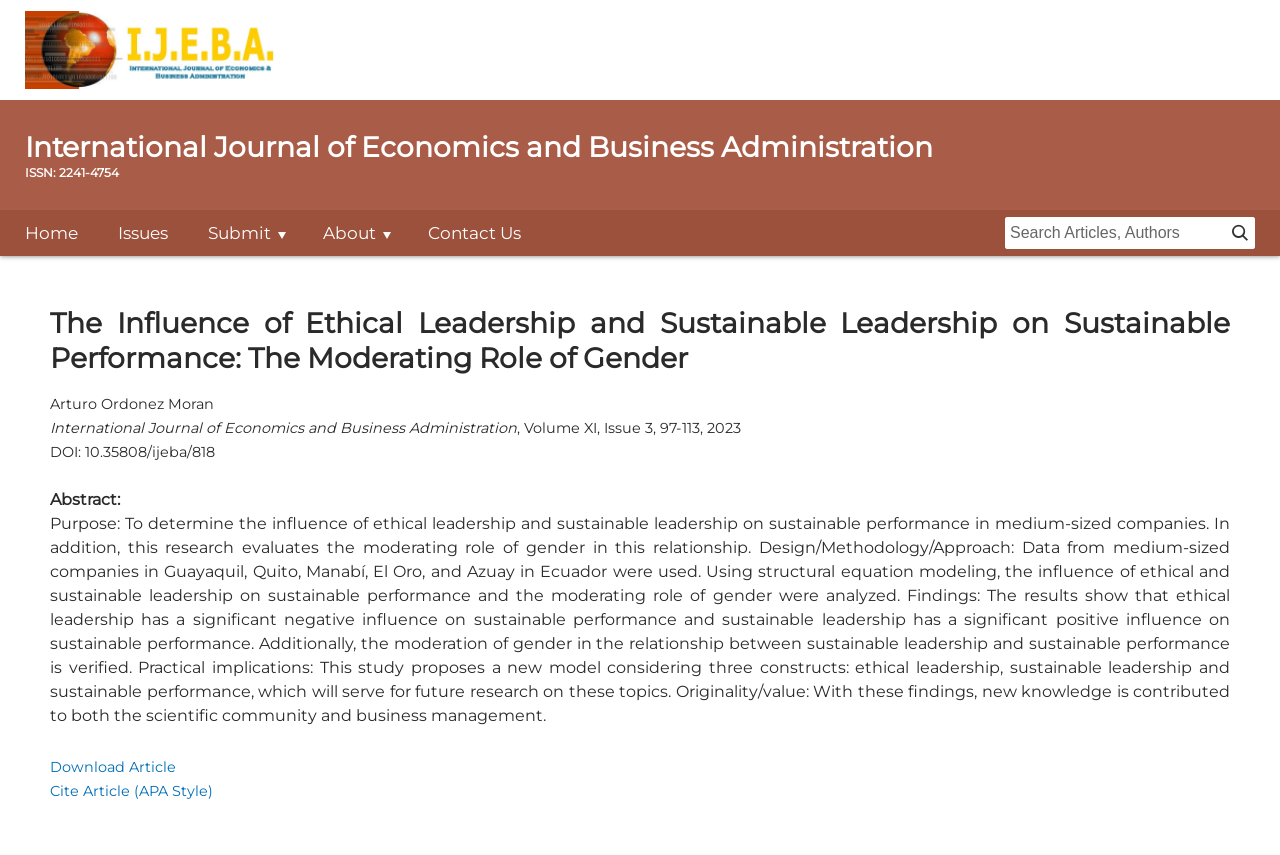Using the given description, provide the bounding box coordinates formatted as (top-left x, top-left y, bottom-right x, bottom-right y), with all values being floating point numbers between 0 and 1. Description: Home

[0.727, 0.117, 1.0, 0.17]